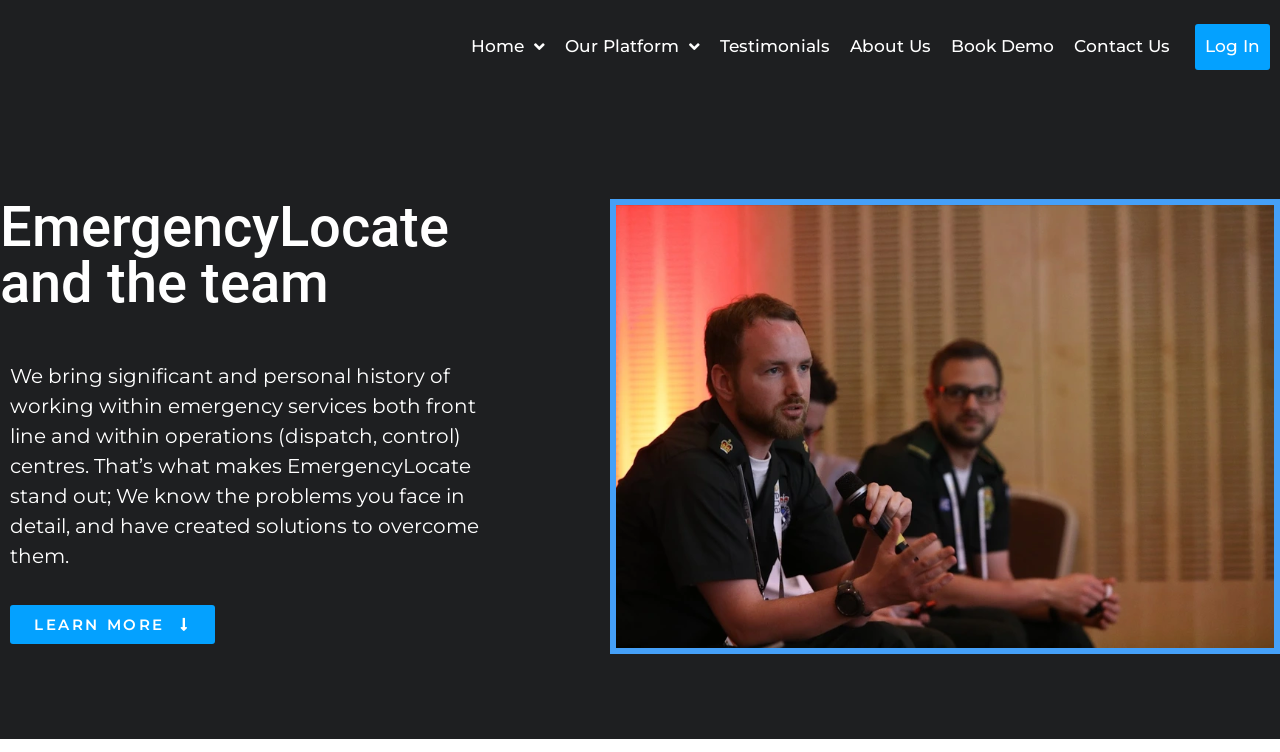Locate the bounding box coordinates of the UI element described by: "Log In". Provide the coordinates as four float numbers between 0 and 1, formatted as [left, top, right, bottom].

[0.934, 0.032, 0.992, 0.093]